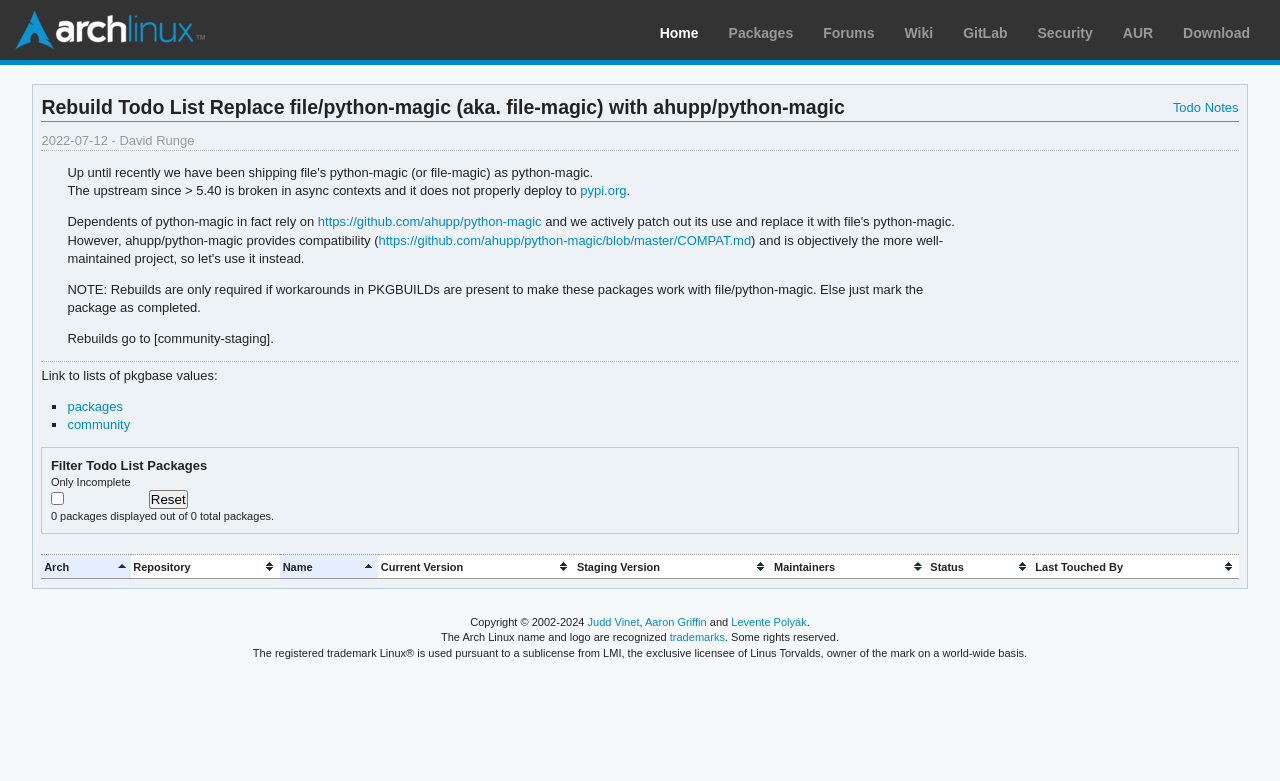Provide the bounding box for the UI element matching this description: "Todo Notes".

[0.916, 0.129, 0.968, 0.148]